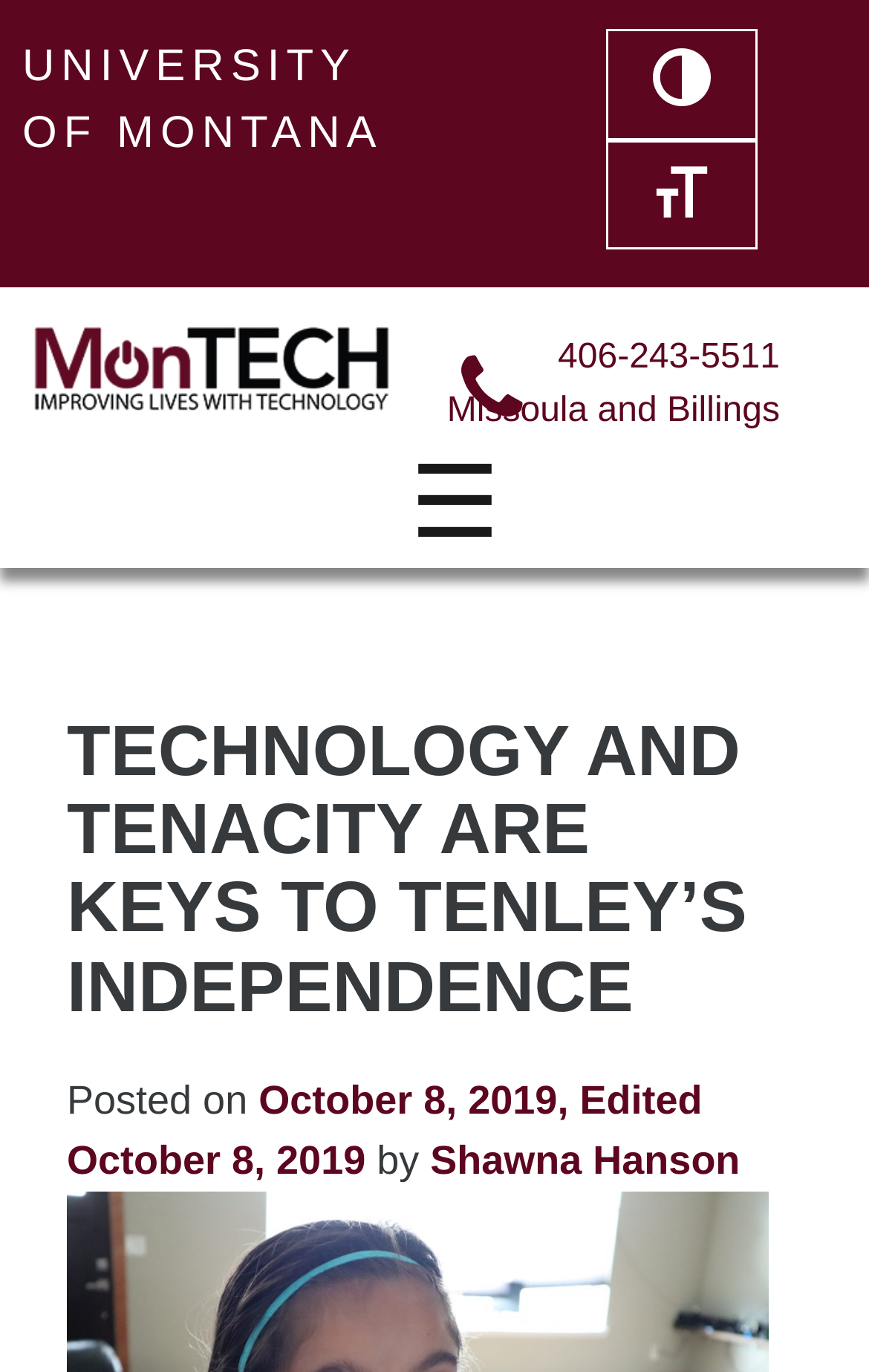Please provide a brief answer to the following inquiry using a single word or phrase:
What is the author of the article on the webpage?

Shawna Hanson